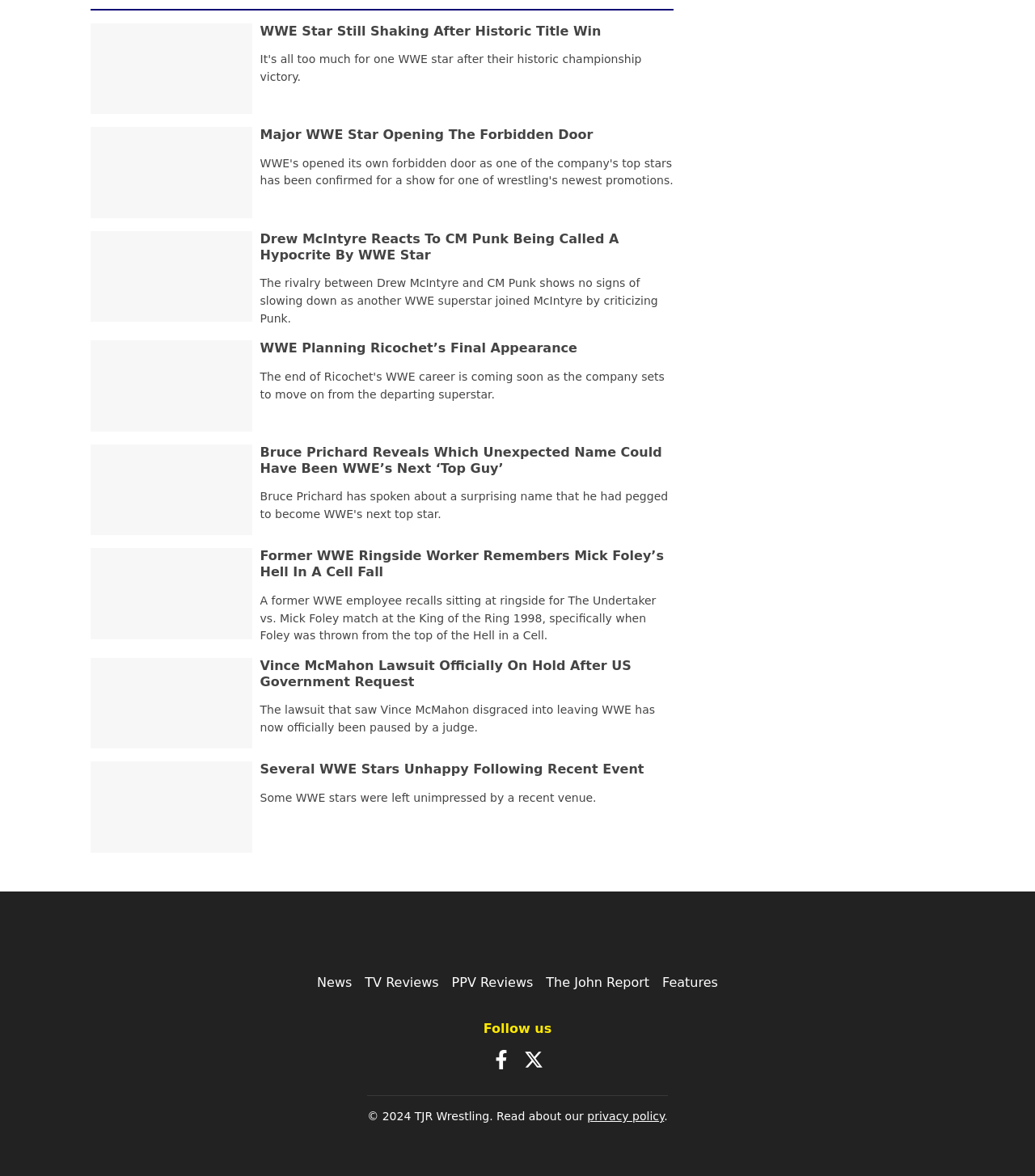Identify the bounding box of the HTML element described as: "News".

[0.306, 0.829, 0.34, 0.842]